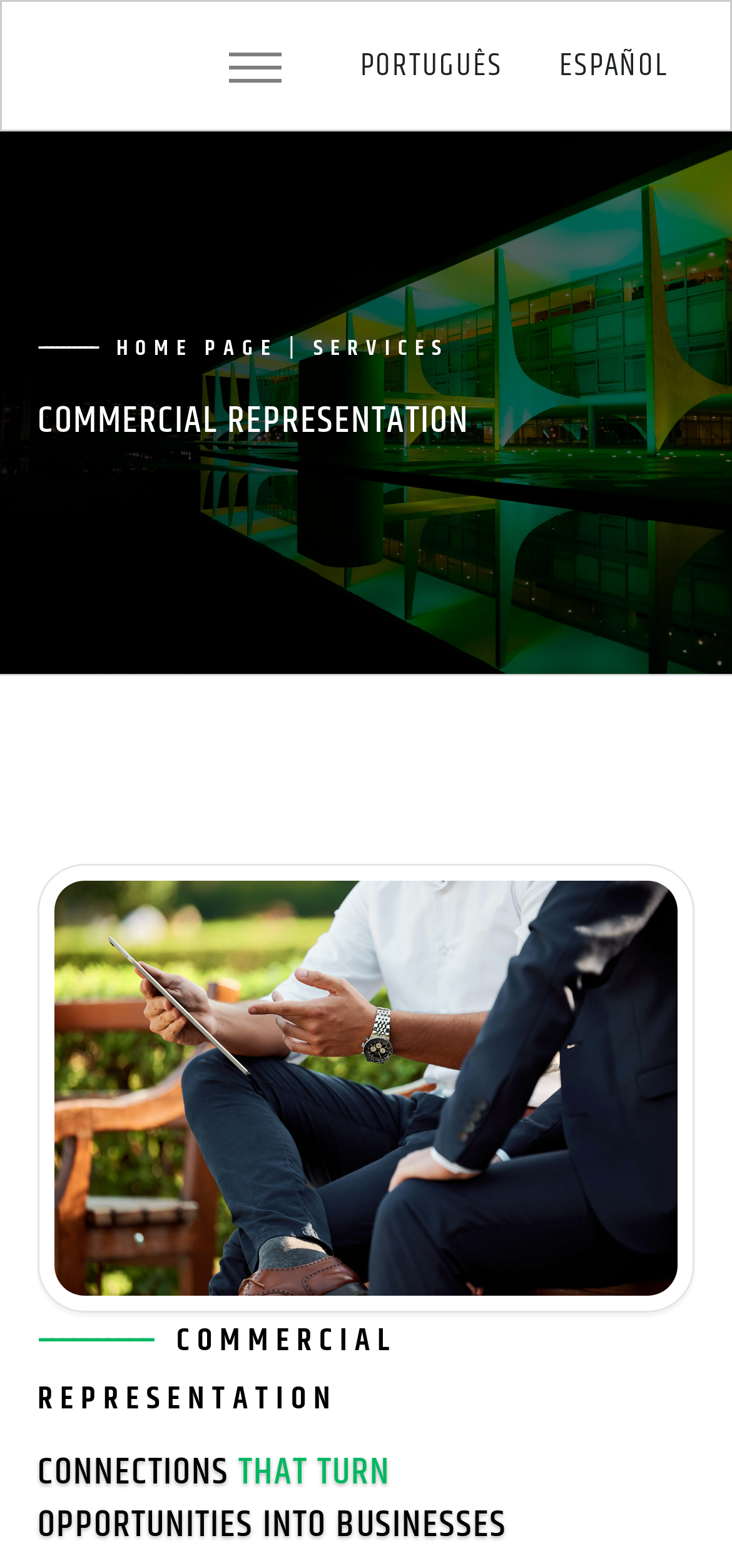What is the main service offered by the company?
Carefully analyze the image and provide a thorough answer to the question.

I looked at the headings on the webpage and found that the main service offered by the company is 'COMMERCIAL REPRESENTATION', which is also mentioned in the second heading.